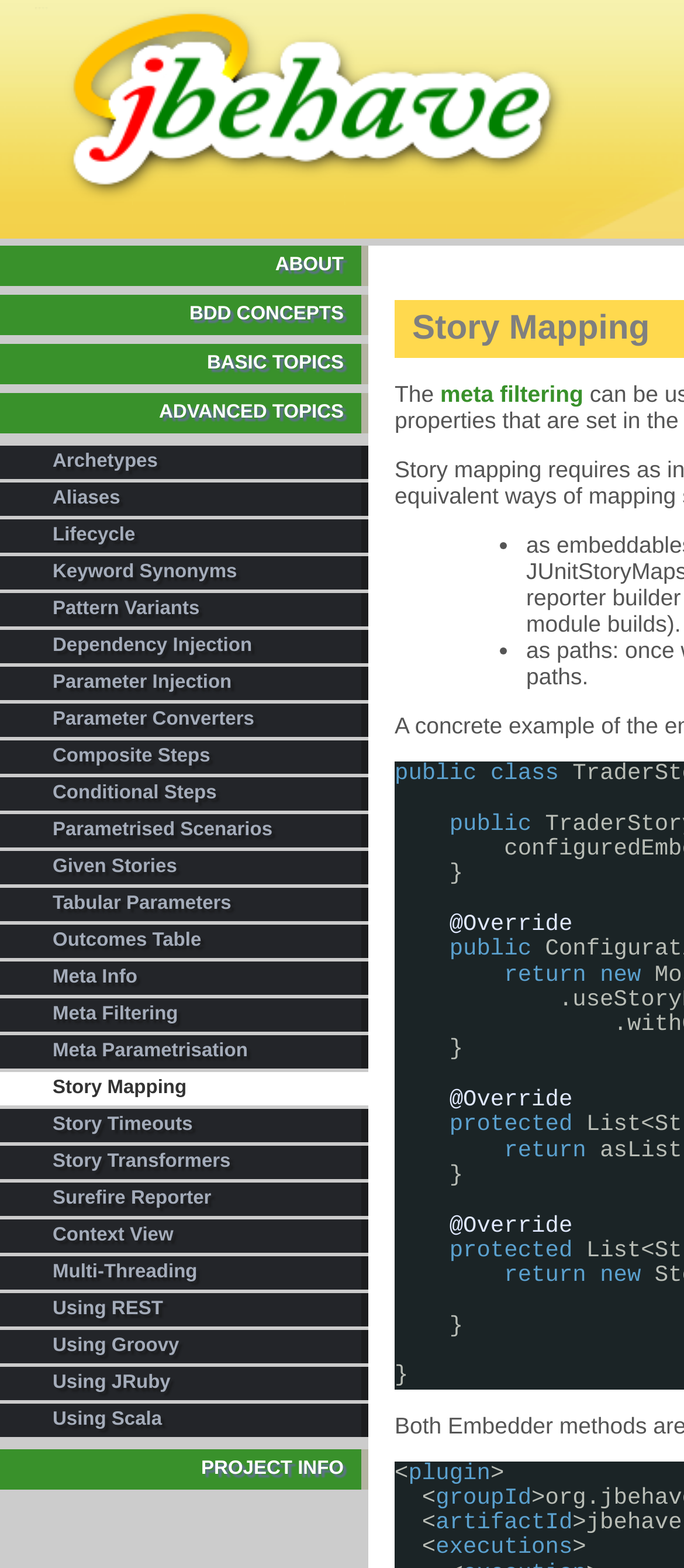Can you find the bounding box coordinates for the element to click on to achieve the instruction: "Click on the 'HOME' link"?

None